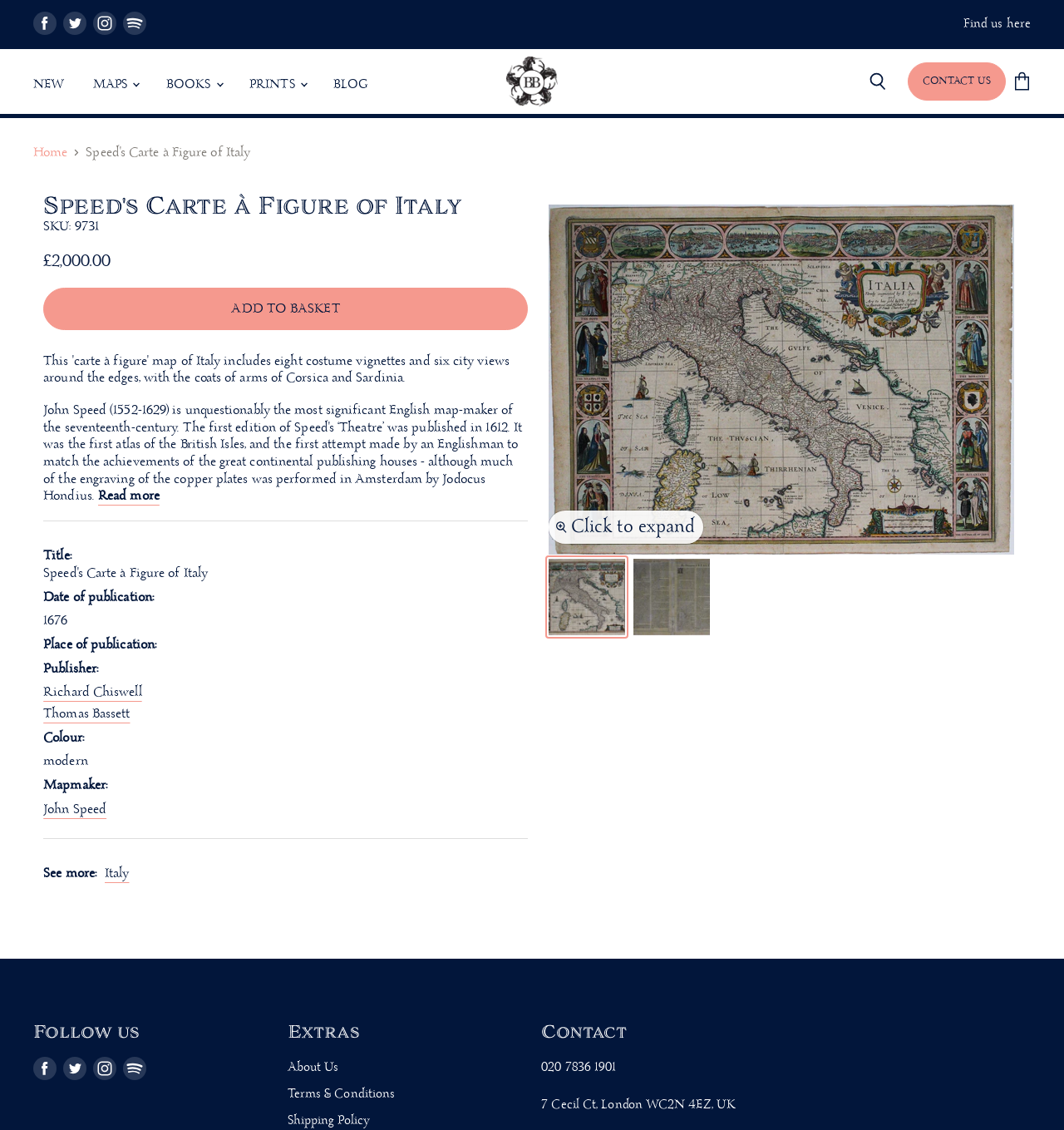Please determine the bounding box coordinates for the UI element described here. Use the format (top-left x, top-left y, bottom-right x, bottom-right y) with values bounded between 0 and 1: NEWS

None